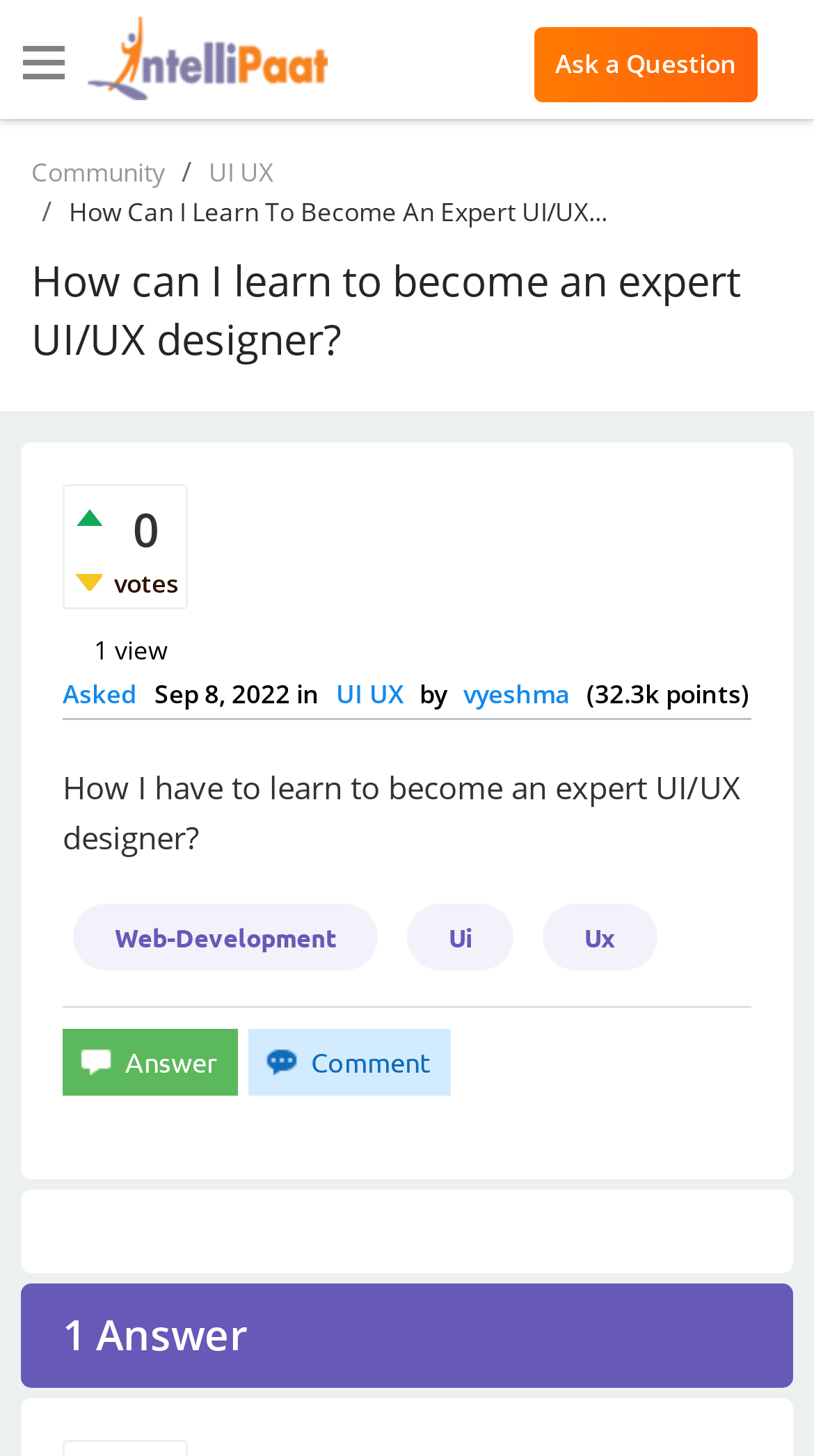Give an in-depth explanation of the webpage layout and content.

This webpage appears to be a question and answer forum, specifically focused on UI/UX design. At the top left, there is a logo and a link to the "Intellipaat Community" with an image. Next to it, there is a link to "Ask a Question". On the top right, there are three links: "Community", "UI UX", and another "Intellipaat Community" link.

Below the top navigation, there is a heading that reads "How can I learn to become an expert UI/UX designer?" which is also a link. Underneath, there are two buttons, "+" and "-", and a text that displays "0 votes". To the right of the votes, there are two links: "view" and "Asked", followed by a timestamp "Sep 8, 2022". 

Further down, there is a text that reads "in UI UX" followed by a link to the user "vyeshma" and their points "32.3k". Below this, there is a repetition of the question "How I have to learn to become an expert UI/UX designer?".

On the bottom left, there are three links to related topics: "Web-Development", "Ui", and "Ux". Next to these links, there are two buttons: "answer" and "comment". At the very bottom, there is a heading that reads "1 Answer", indicating that there is one response to the question.